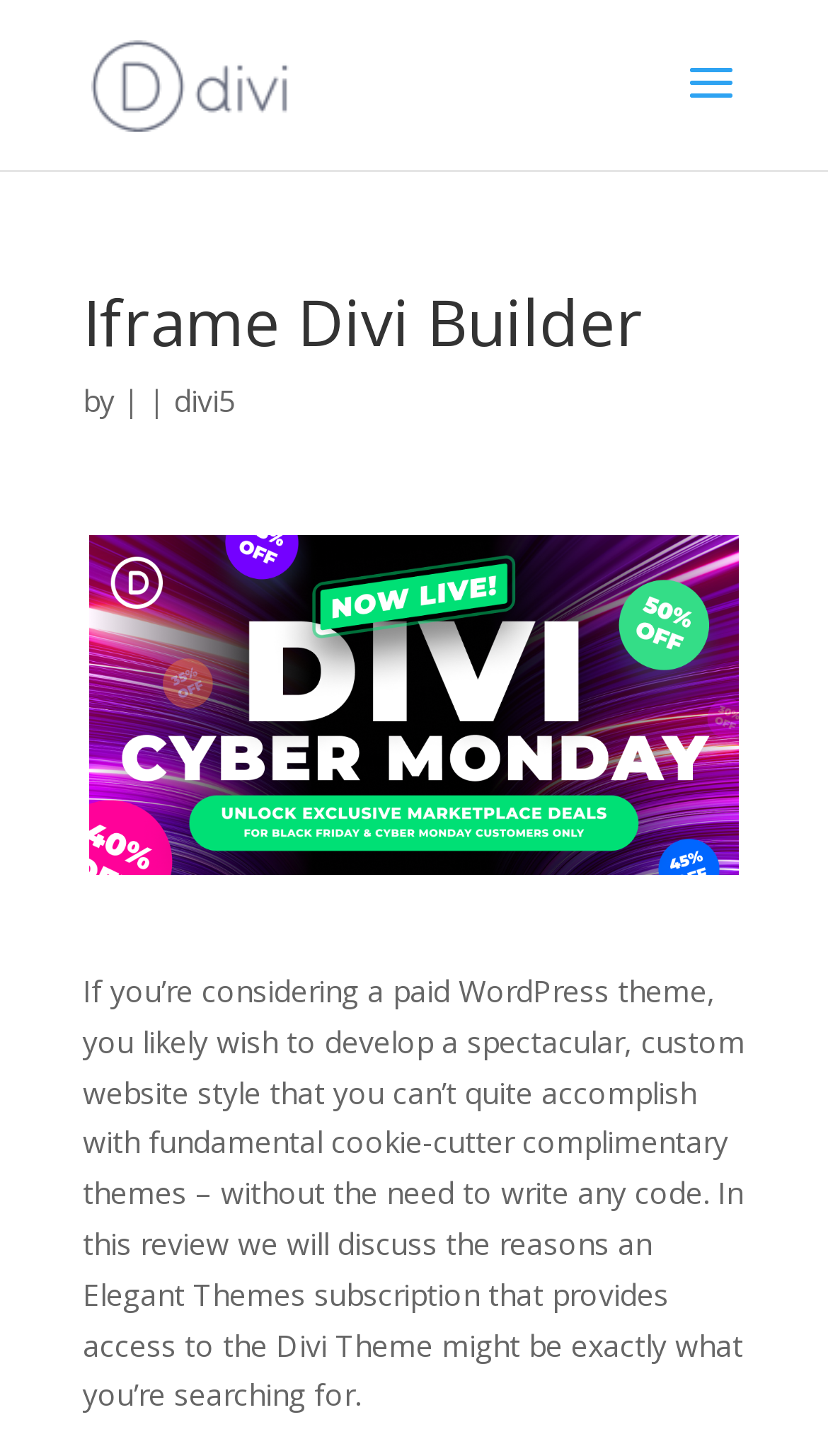Describe the webpage in detail, including text, images, and layout.

The webpage is about Elegant Themes Divi Reviews, specifically focusing on the Iframe Divi Builder. At the top-left corner, there is a link to "Elegant Themes Divi Reviews" accompanied by an image with the same name. Below this, there is a search bar spanning across the top of the page. 

The main content starts with a heading "Iframe Divi Builder" followed by the text "by" and a link to "divi5". There is a vertical line separating these elements. On the right side of the page, there is an advertisement "Ad 1" with an image. 

Further down, there is another heading "iframe divi builder" followed by a paragraph of text that discusses the benefits of using Elegant Themes subscription to access the Divi Theme, which allows users to create a custom website style without writing any code.